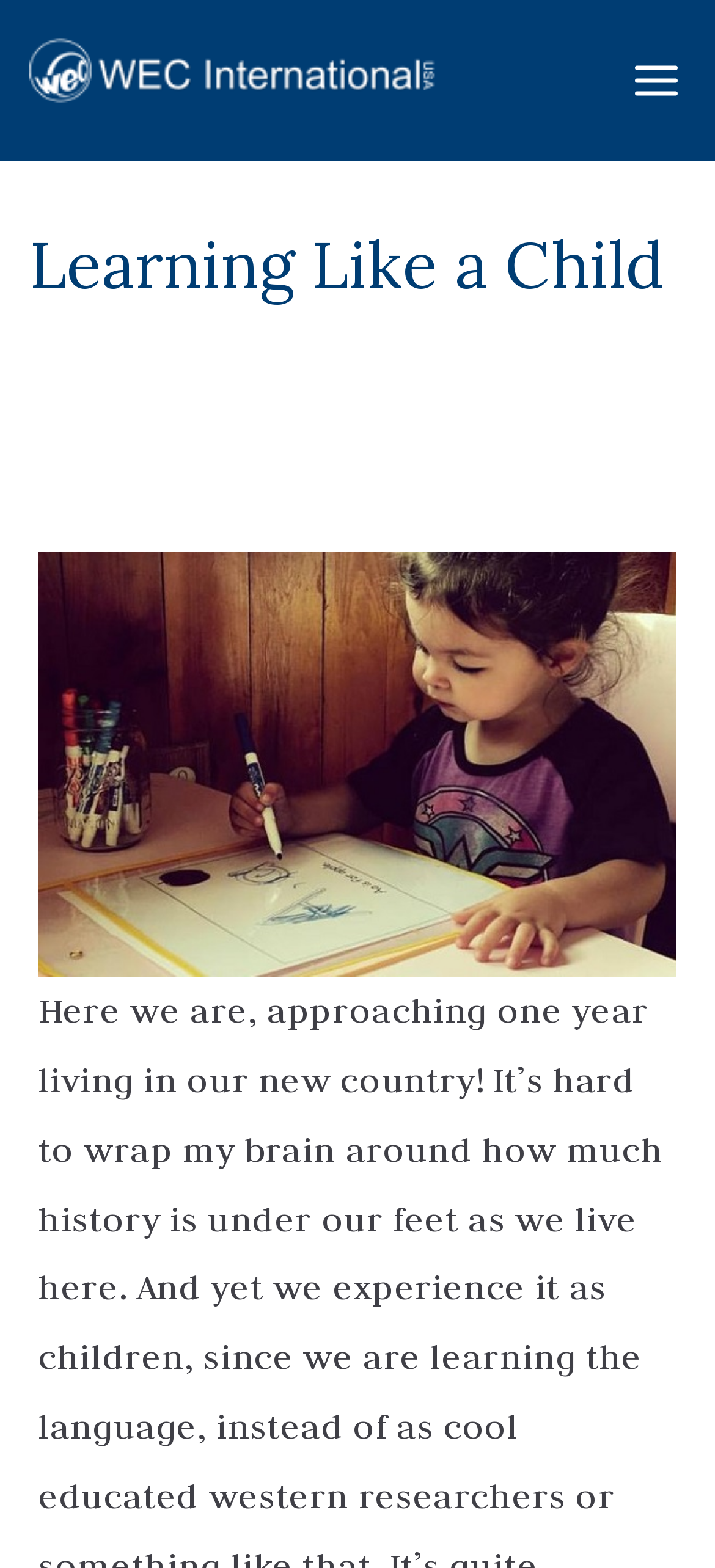What is the name of the organization?
Please provide a single word or phrase as your answer based on the image.

WEC International USA